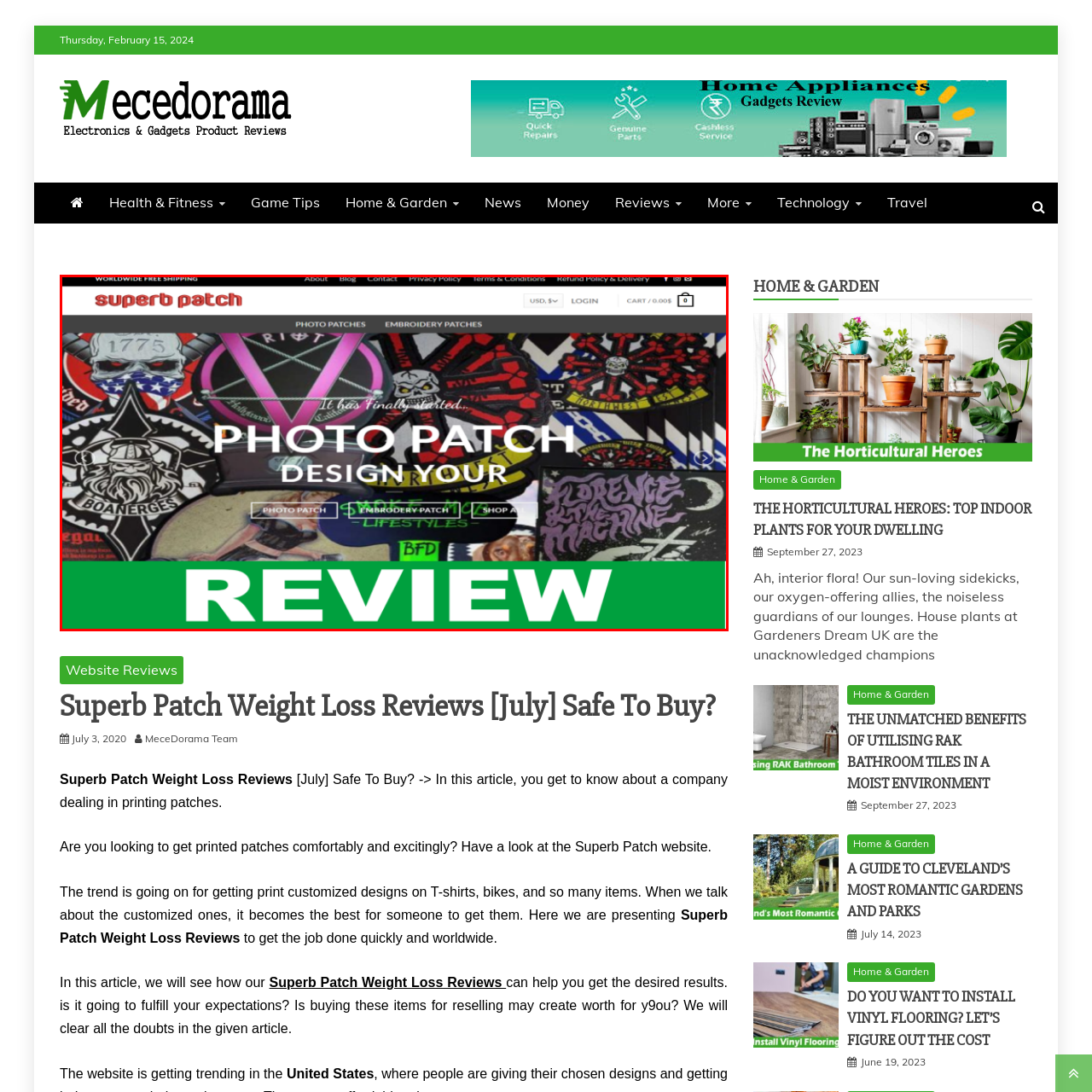Carefully scrutinize the image within the red border and generate a detailed answer to the following query, basing your response on the visual content:
What type of designs are featured in the background?

The background of the webpage features a collage of colorful patch designs, which include logos, emblems, and artistic text, as mentioned in the caption.